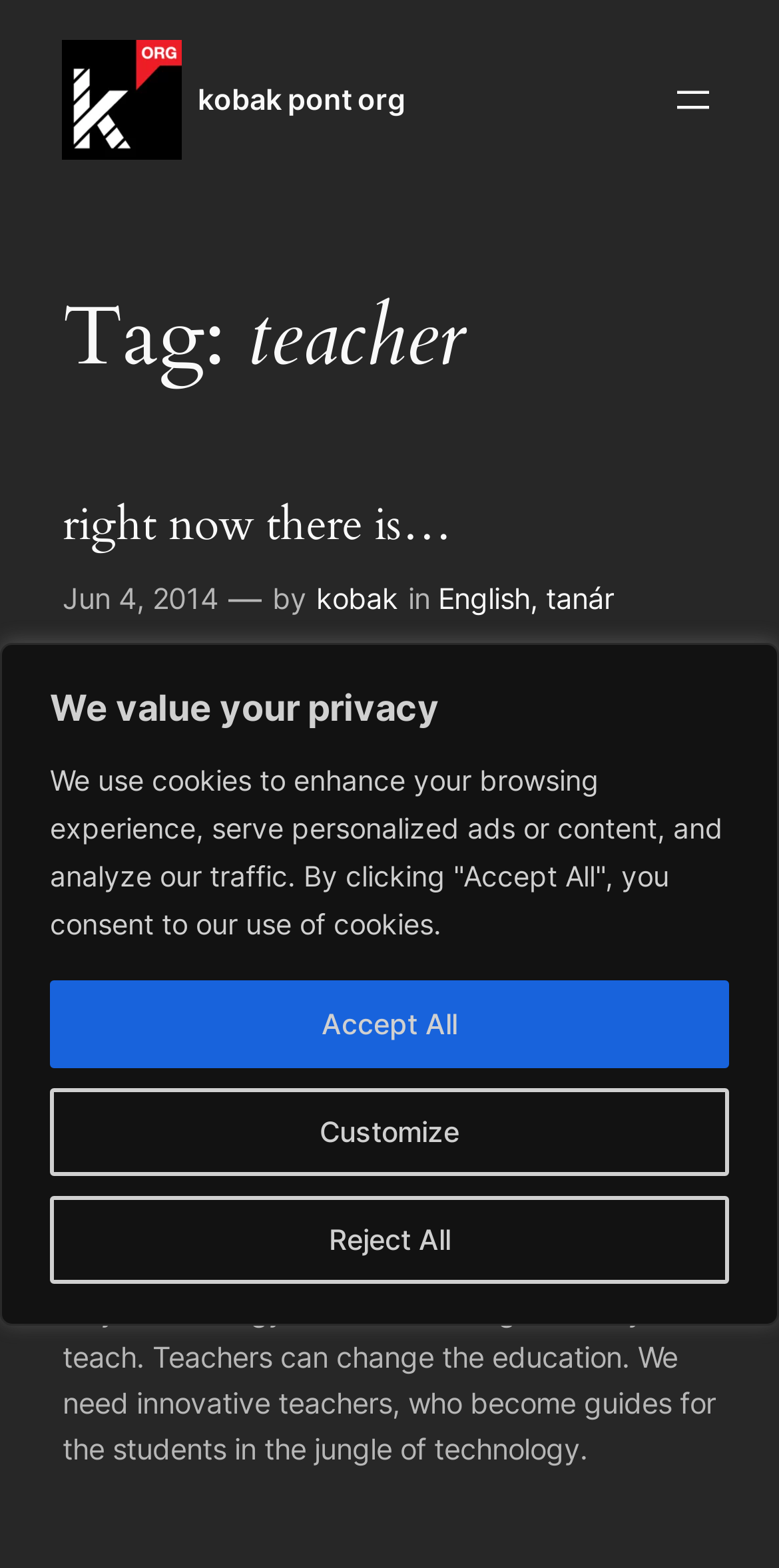What is the topic of the first article?
Using the information presented in the image, please offer a detailed response to the question.

The topic of the first article can be inferred from the heading element with the text 'Tag: teacher' and the surrounding content.